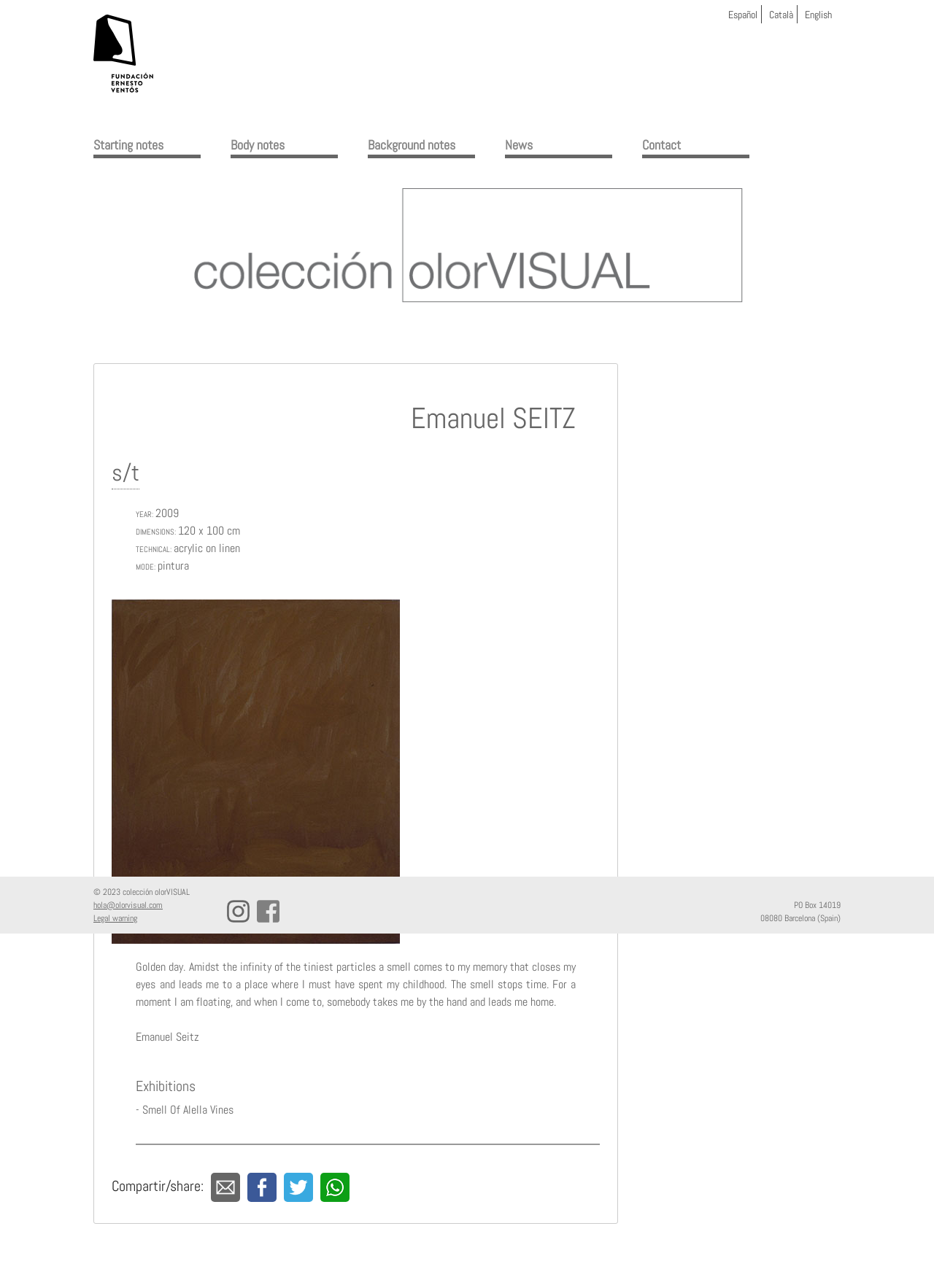Please determine the bounding box coordinates of the section I need to click to accomplish this instruction: "Read the description of the artwork".

[0.146, 0.745, 0.616, 0.784]